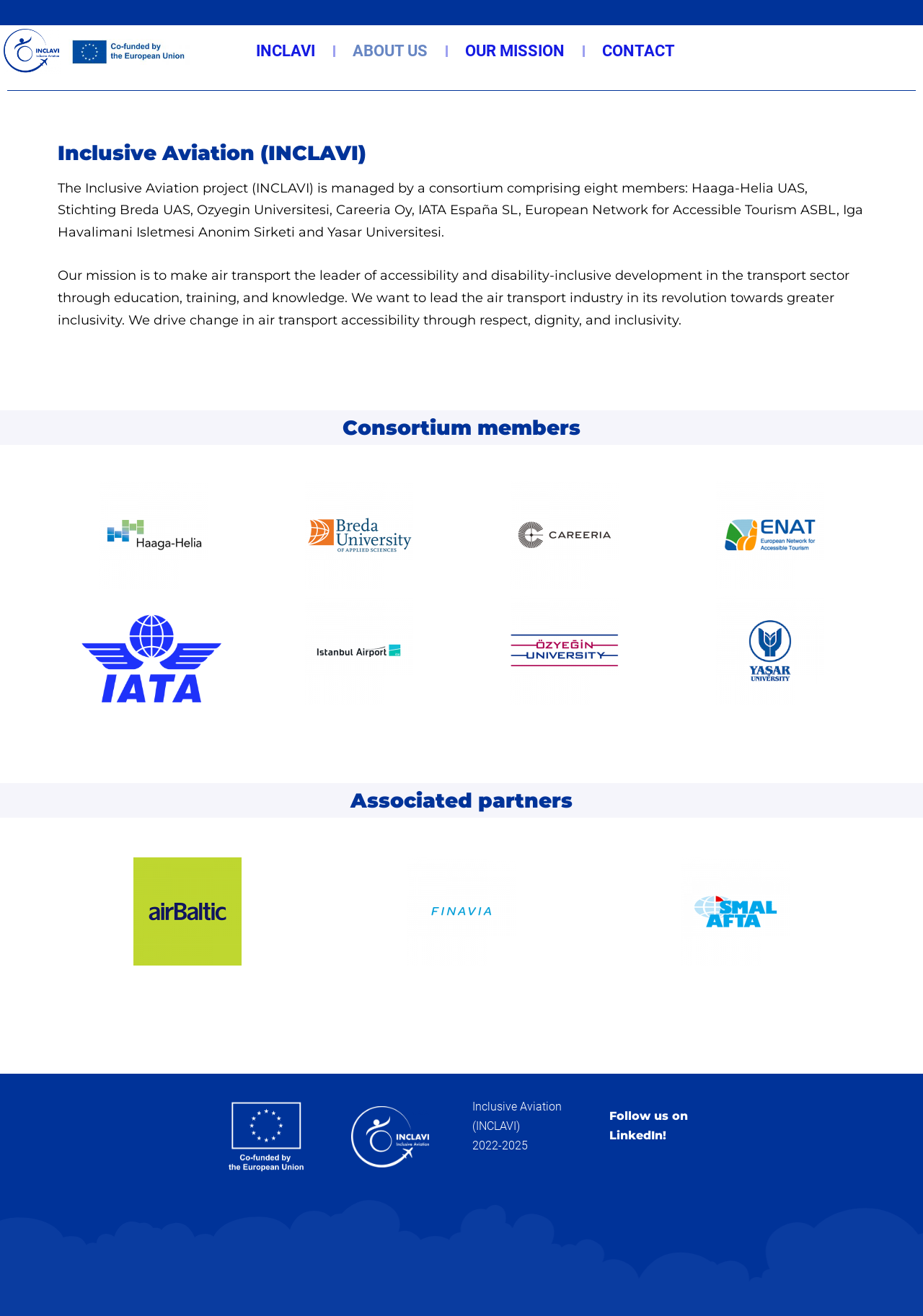Find the bounding box coordinates for the HTML element described in this sentence: "ABOUT US". Provide the coordinates as four float numbers between 0 and 1, in the format [left, top, right, bottom].

[0.367, 0.026, 0.479, 0.052]